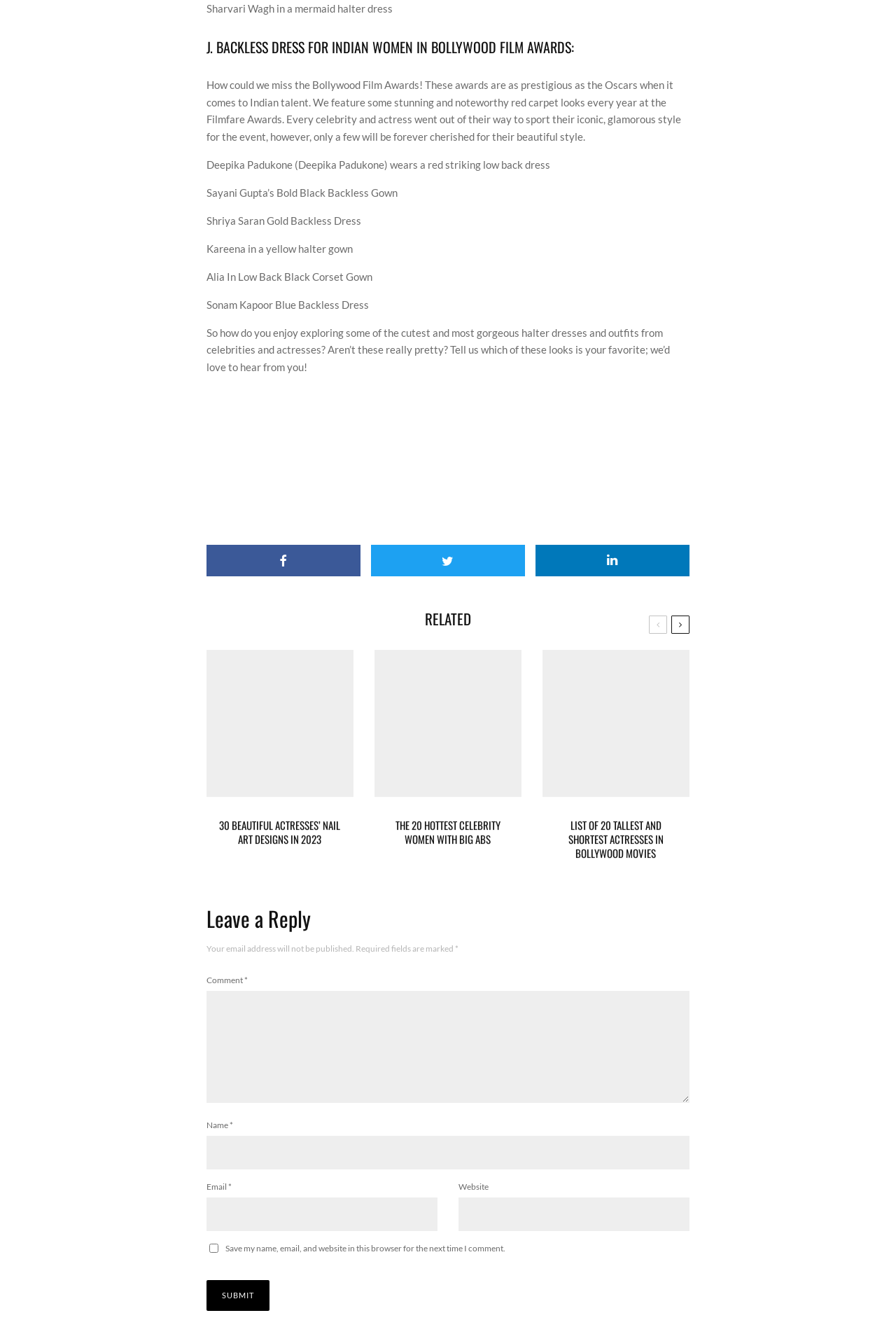Please identify the bounding box coordinates of the area that needs to be clicked to follow this instruction: "Click the 'Tweet' link".

[0.414, 0.406, 0.586, 0.43]